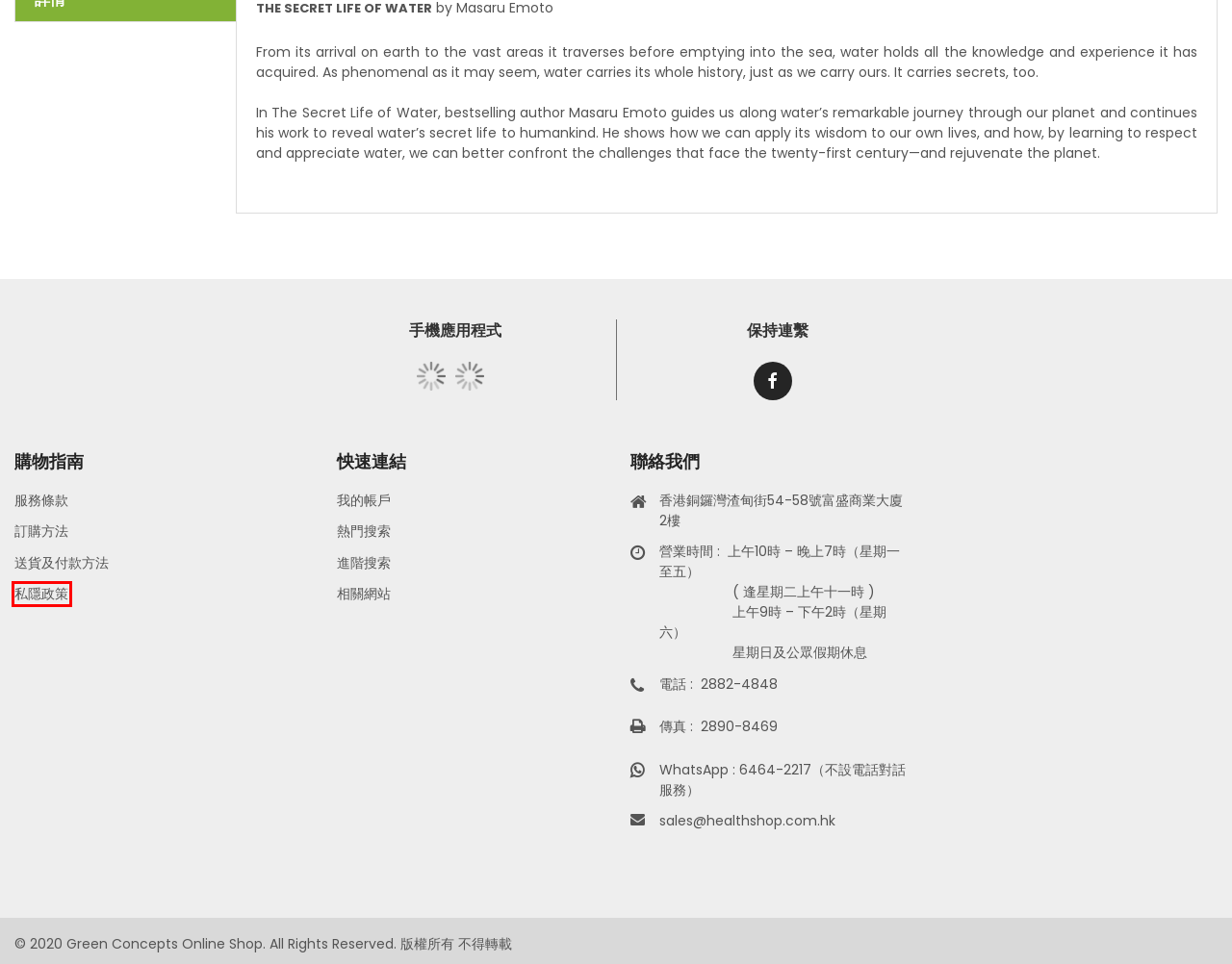Analyze the given webpage screenshot and identify the UI element within the red bounding box. Select the webpage description that best matches what you expect the new webpage to look like after clicking the element. Here are the candidates:
A. ‎GCHS 綠創意健康店 on the App Store
B. Terms of Service
C. Place Order
D. Privacy Policy
E. Related Web-sites
F. 進階搜尋
G. Customer Login
H. Delivery & Payment

D